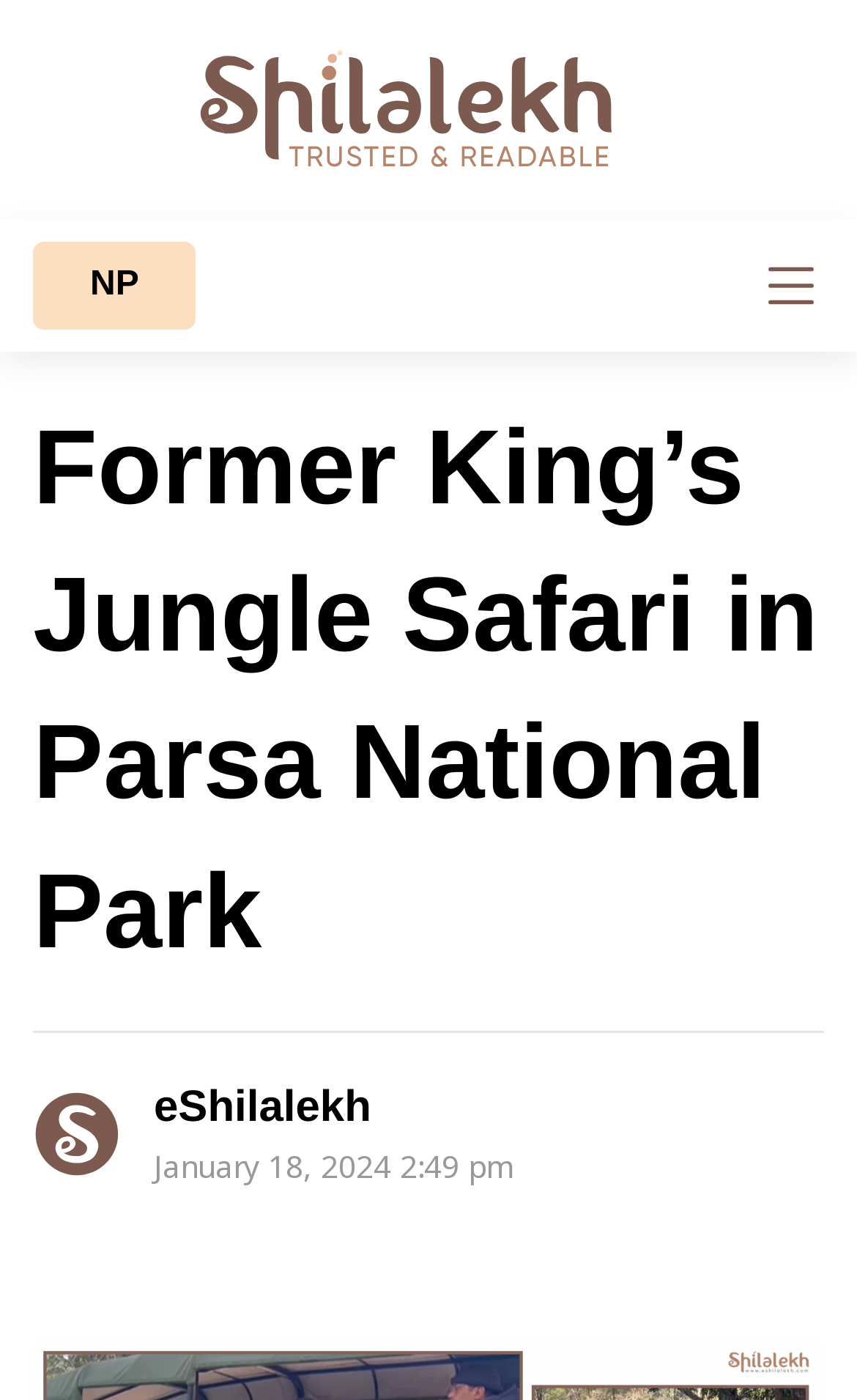Answer this question using a single word or a brief phrase:
What is the date of the article?

January 18, 2024